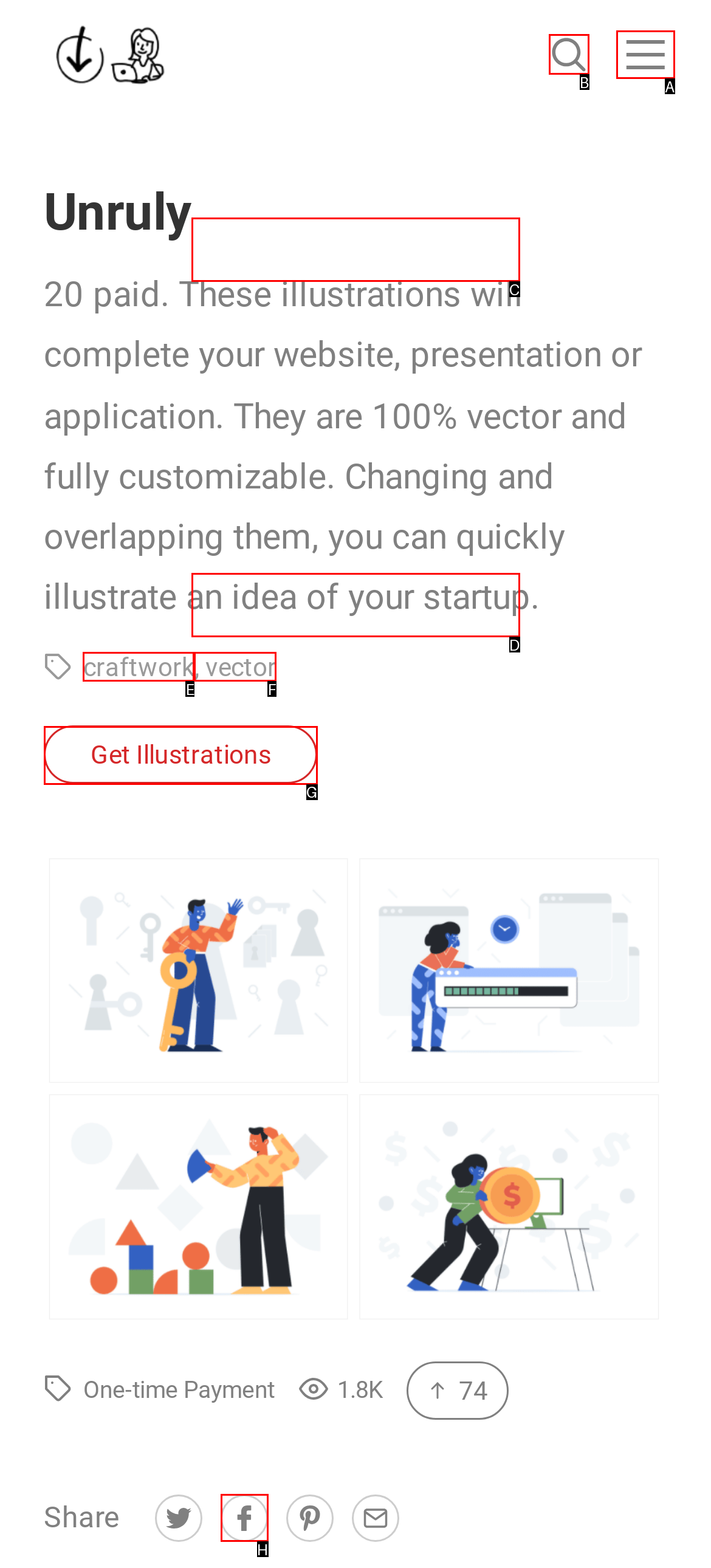Please provide the letter of the UI element that best fits the following description: 🏡 Home
Respond with the letter from the given choices only.

C